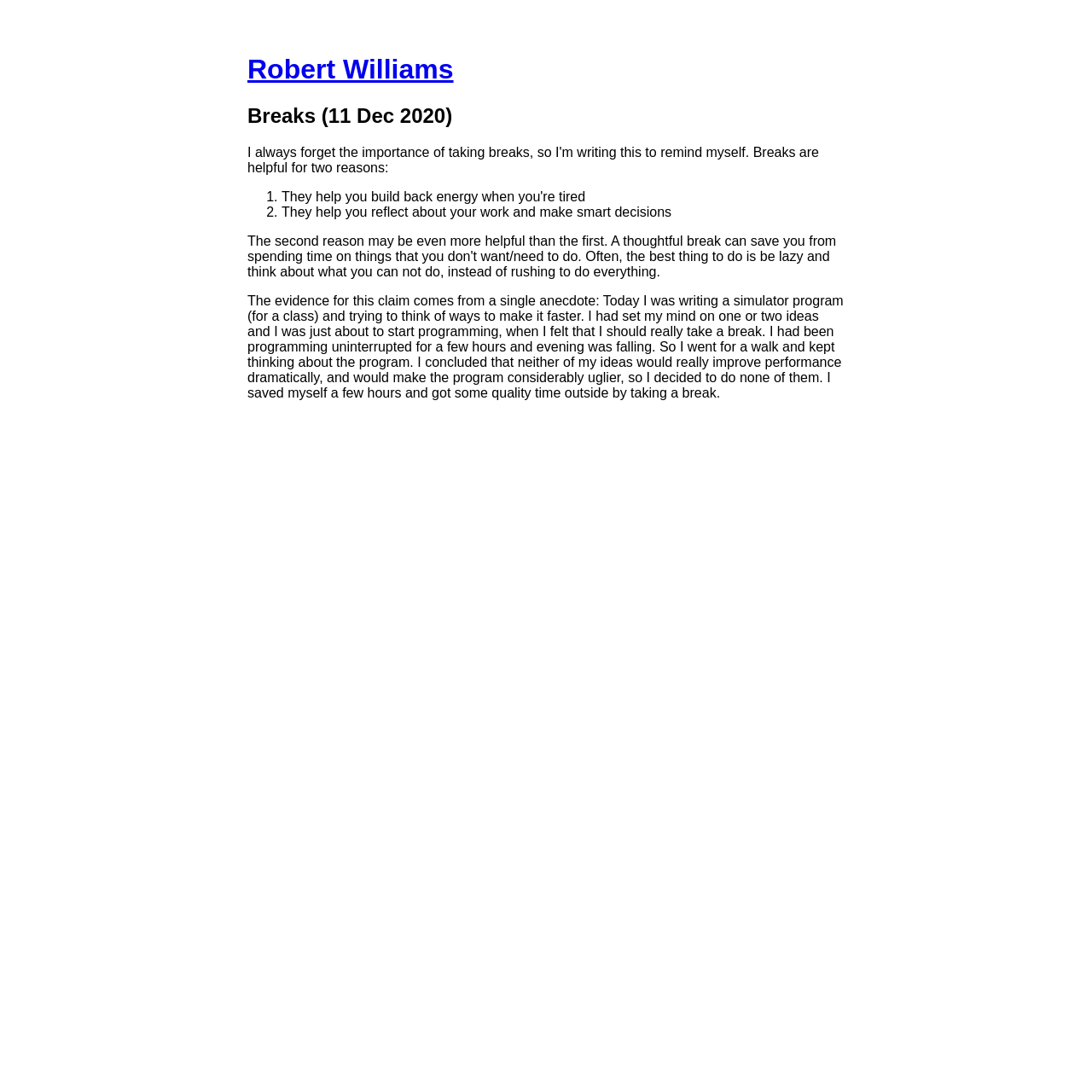Give an in-depth explanation of the webpage layout and content.

The webpage is titled "Taking Breaks" and appears to be a personal blog or article written by Robert Williams. At the top of the page, there is a heading with the author's name, "Robert Williams", which is also a clickable link. Below the author's name, there is a secondary heading that indicates the title of the article, "Breaks (11 Dec 2020)".

The main content of the page is a list of two items, marked with numbers "1." and "2.". The first item is a brief statement that explains the importance of taking breaks, stating that they help with reflection and making smart decisions. The second item is a longer, more personal anecdote that illustrates the benefits of taking breaks. The anecdote describes the author's experience of taking a break while working on a programming project, which led to a realization that their initial ideas were not effective and would make the program uglier. As a result, the author saved time and enjoyed some quality time outside.

The text is arranged in a clear and readable format, with headings and paragraphs that are easy to follow. The author's writing style is conversational and reflective, making the content feel personal and relatable.